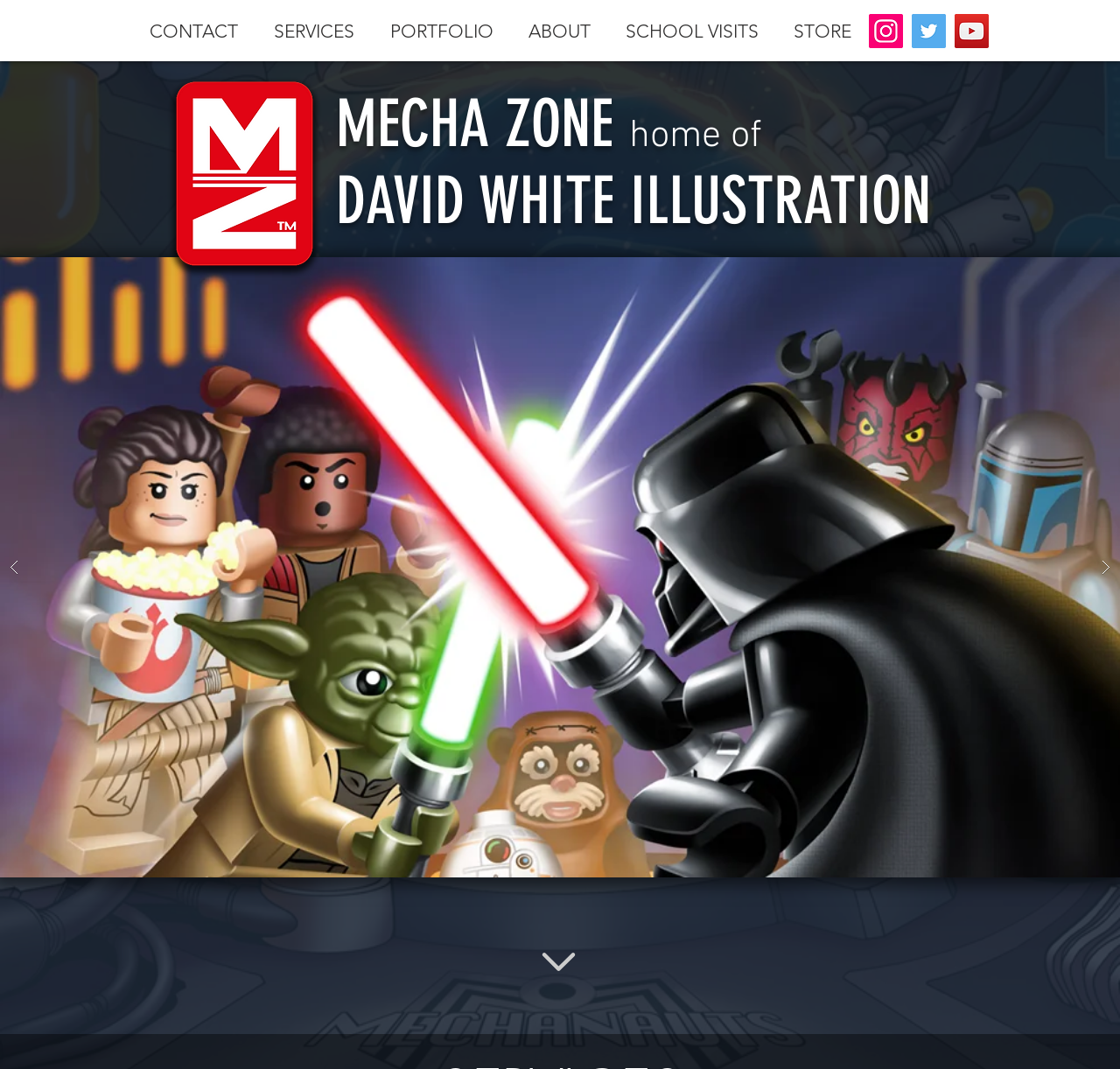Please identify the bounding box coordinates of the area that needs to be clicked to fulfill the following instruction: "Follow the Instagram social media."

[0.776, 0.013, 0.806, 0.045]